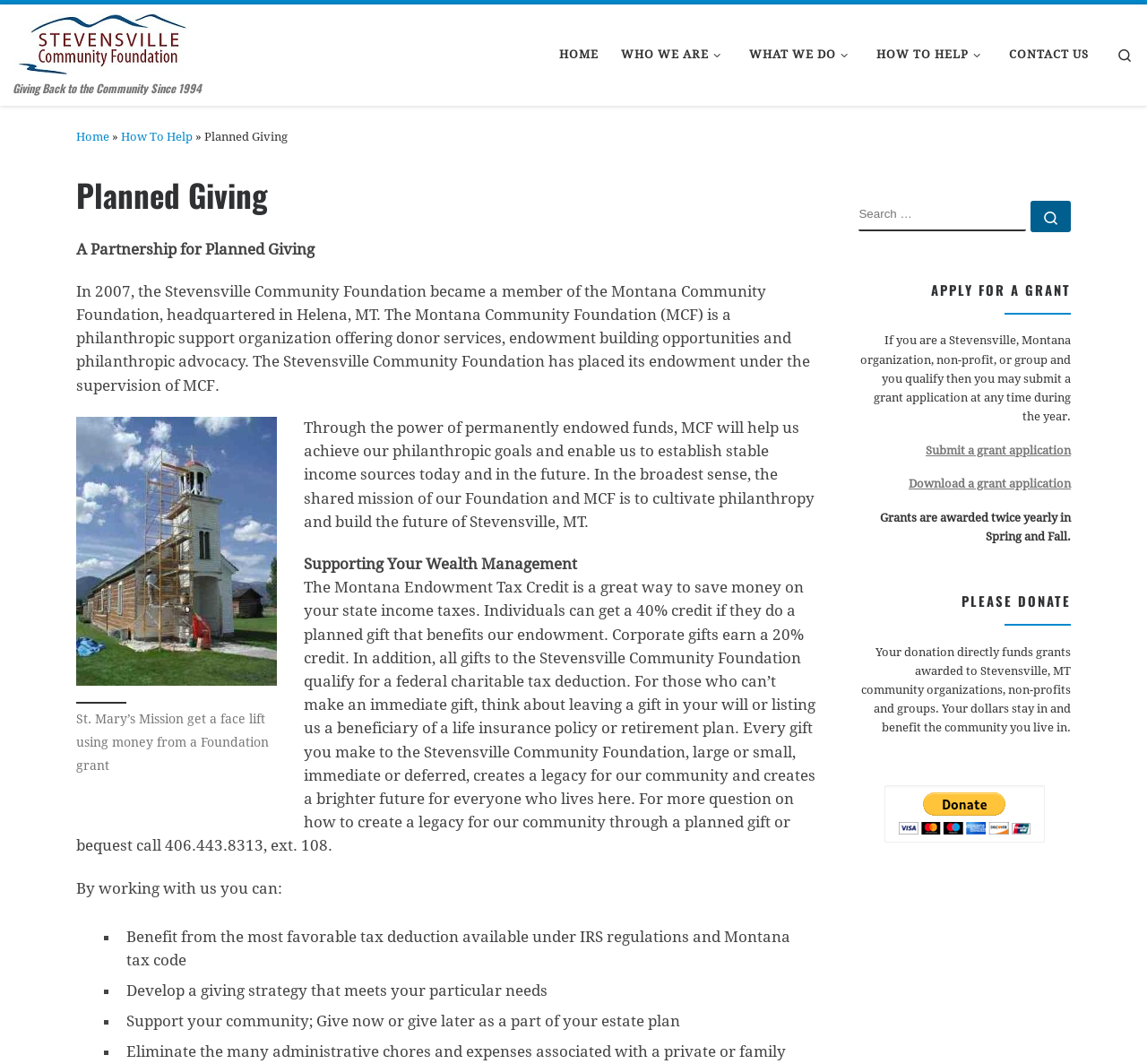What is the purpose of the 'APPLY FOR A GRANT' section?
Please respond to the question with as much detail as possible.

The 'APPLY FOR A GRANT' section is for Stevensville, Montana organizations, non-profits, or groups to submit a grant application at any time during the year, as stated in the paragraph 'If you are a Stevensville, Montana organization, non-profit, or group and you qualify then you may submit a grant application at any time during the year'.